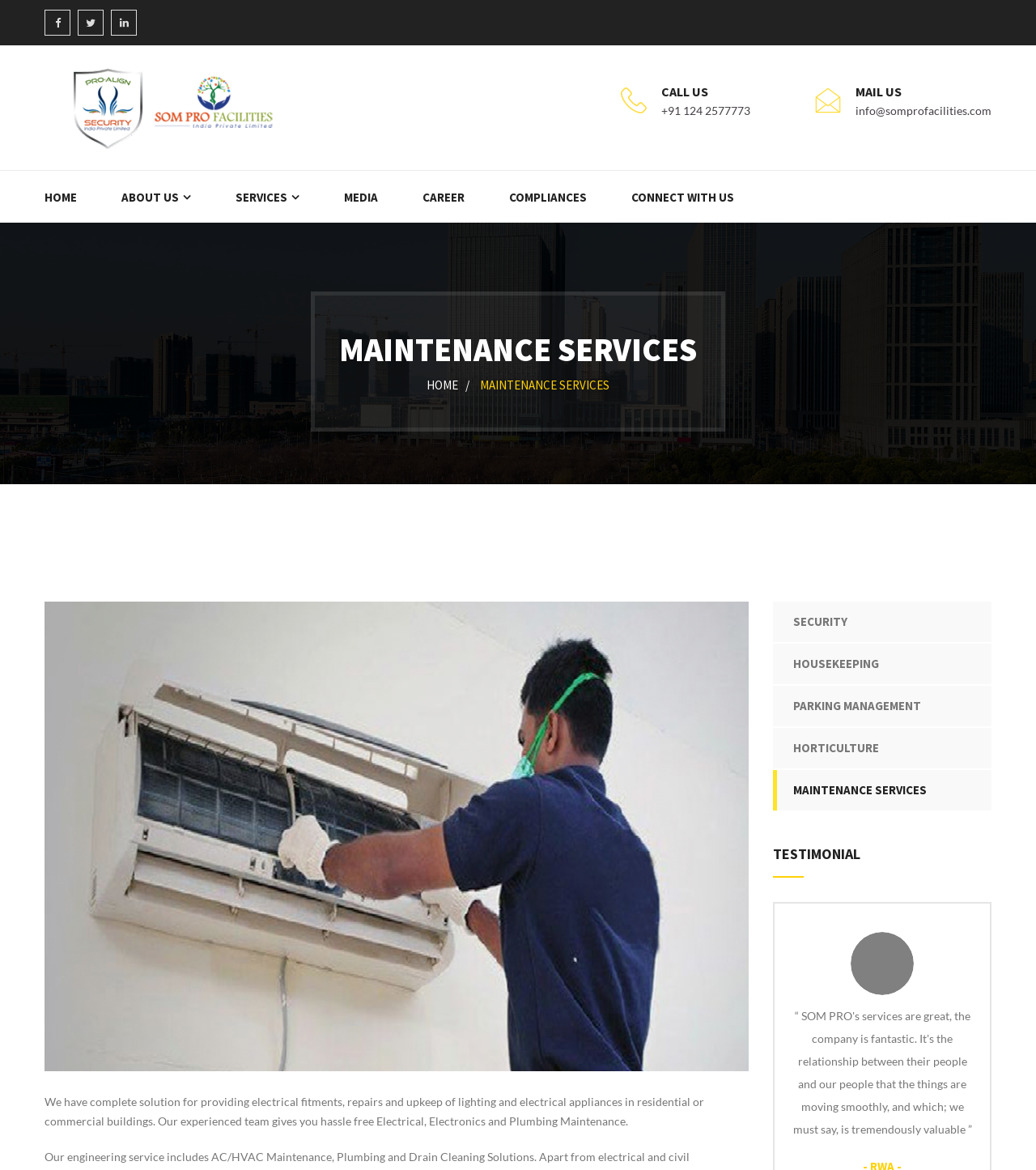What is the email address to contact?
Give a thorough and detailed response to the question.

I found the email address by looking at the 'MAIL US' section, where it is listed as 'info@somprofacilities.com'.